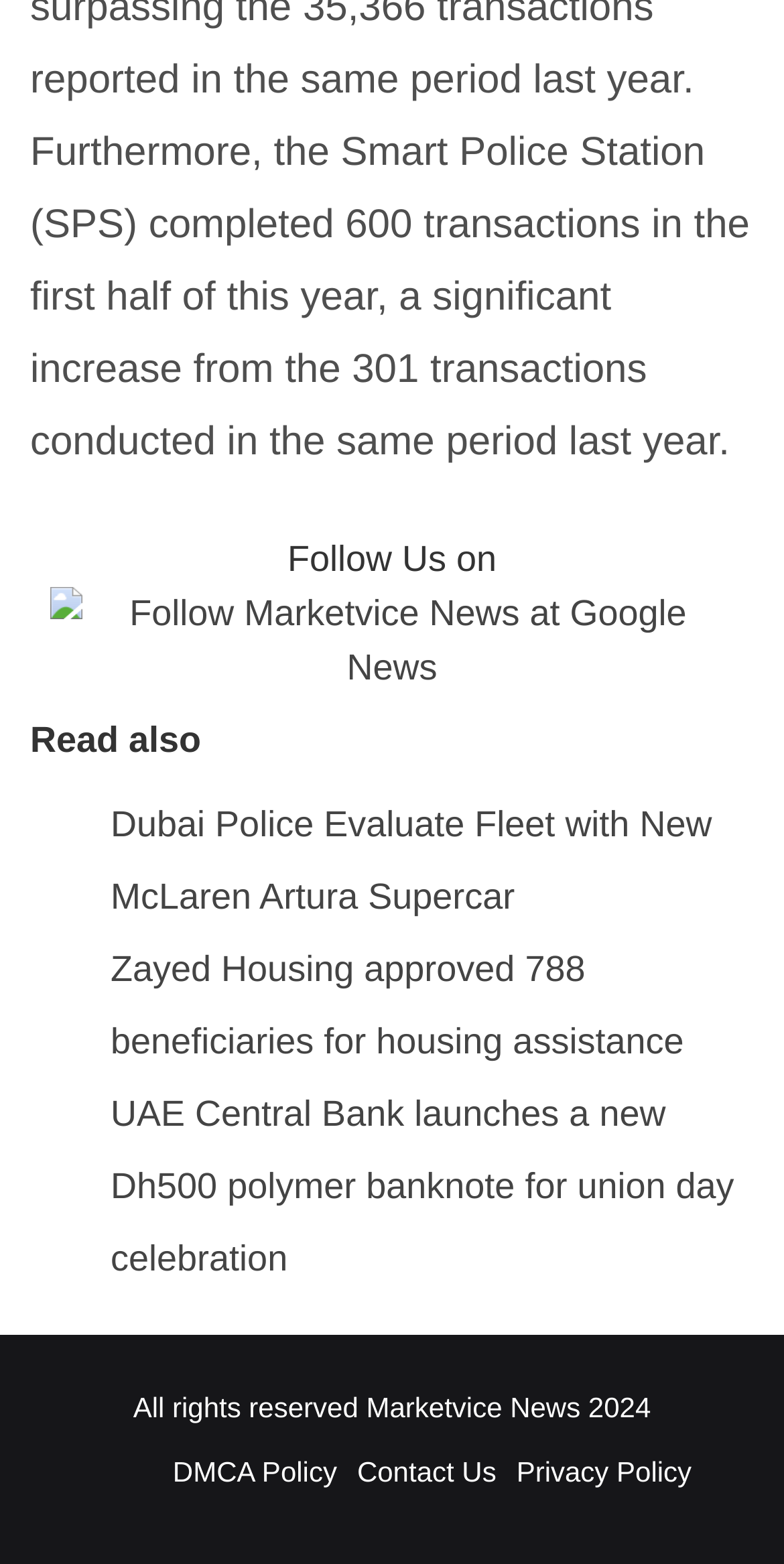With reference to the image, please provide a detailed answer to the following question: What is the name of the news organization?

The answer can be found by looking at the 'Follow Us on' section, where it mentions 'Follow Marketvice News at Google News', indicating that Marketvice News is the name of the news organization.